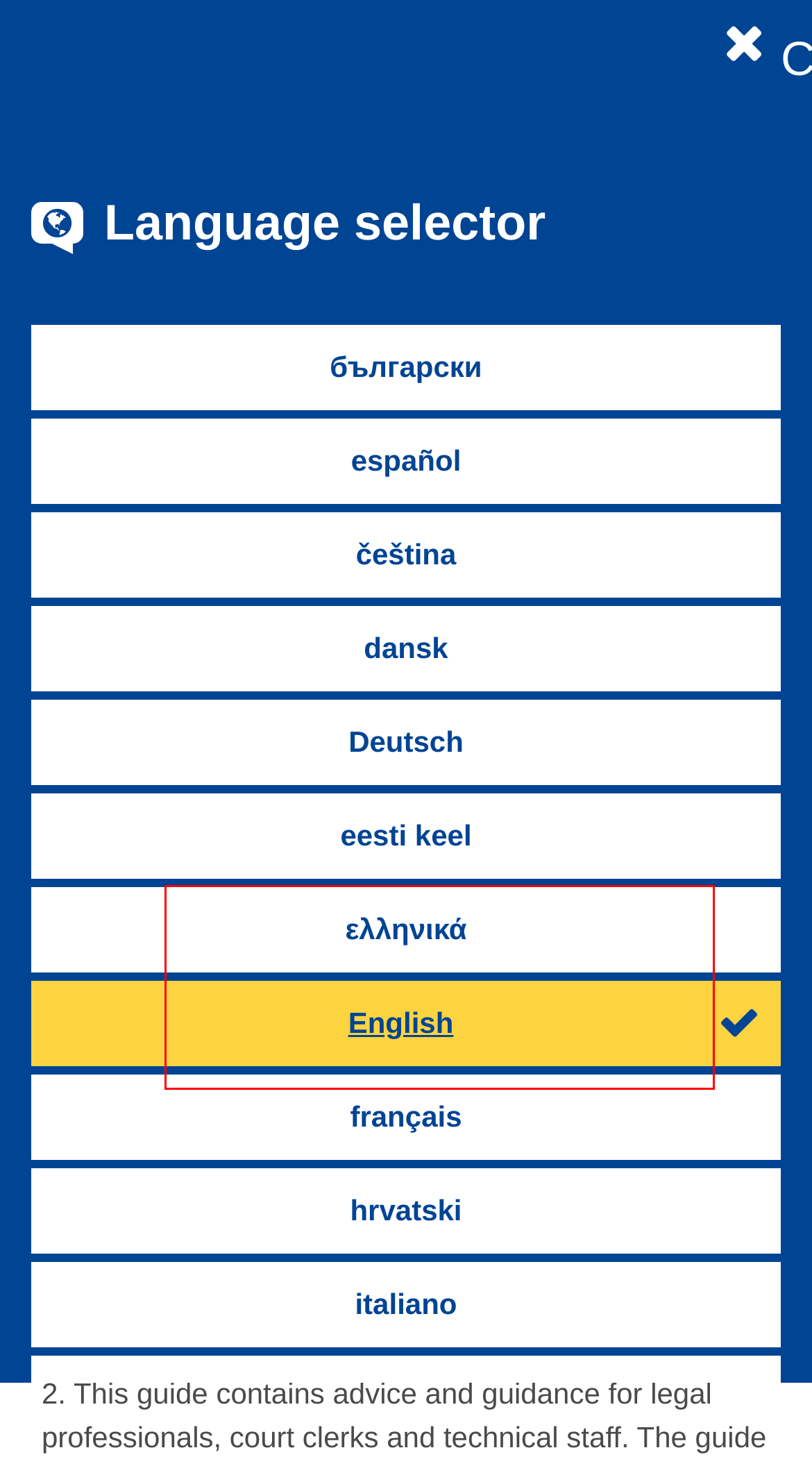You are presented with a webpage screenshot featuring a red bounding box. Perform OCR on the text inside the red bounding box and extract the content.

This site uses cookies. Visit our cookies policy page or click the link in any footer for more information and to change your preferences.